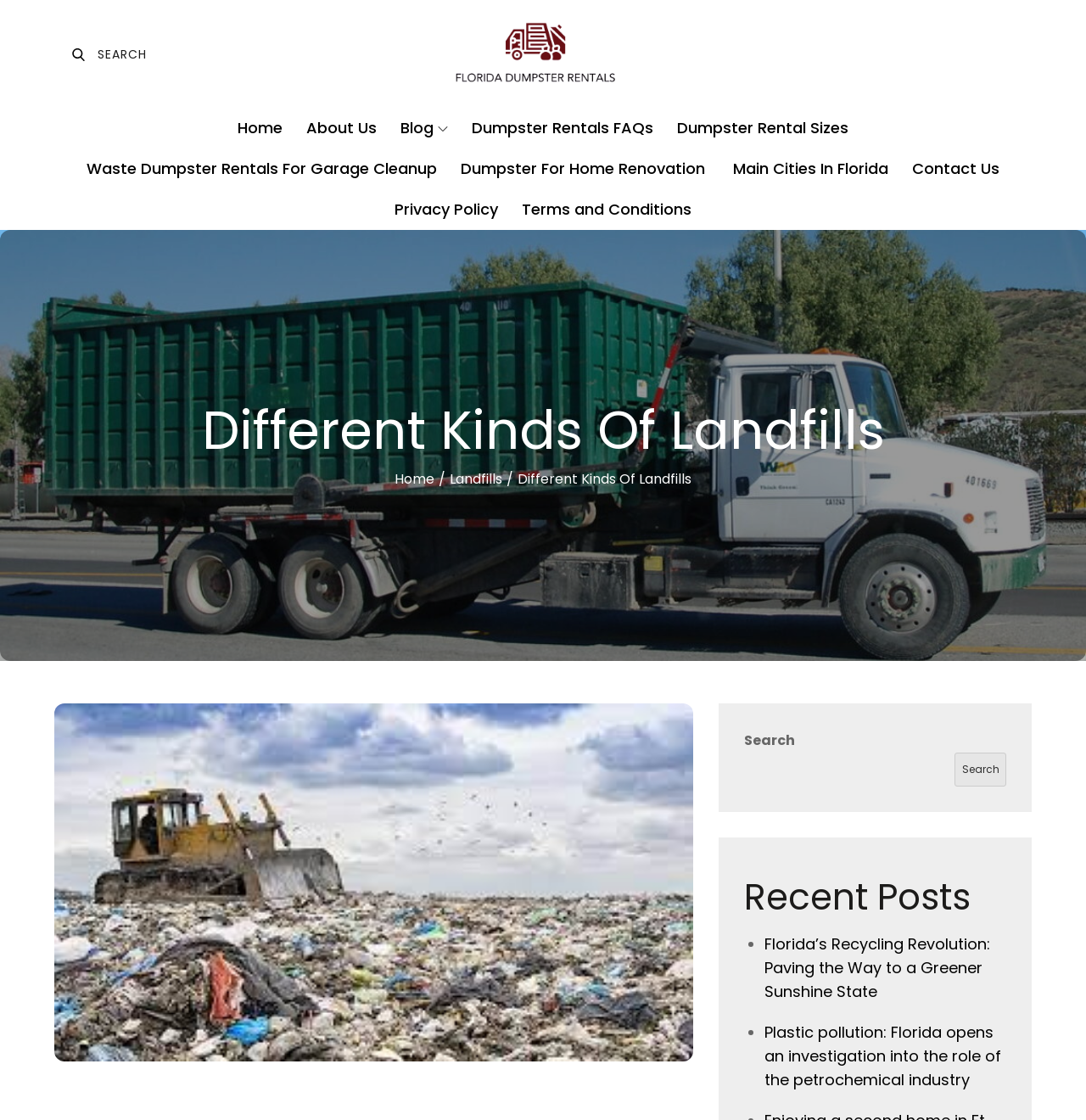What is the purpose of the search box?
Based on the content of the image, thoroughly explain and answer the question.

The search box is located near the top of the webpage and has a label 'Search', suggesting that its purpose is to allow users to search for content within the website.